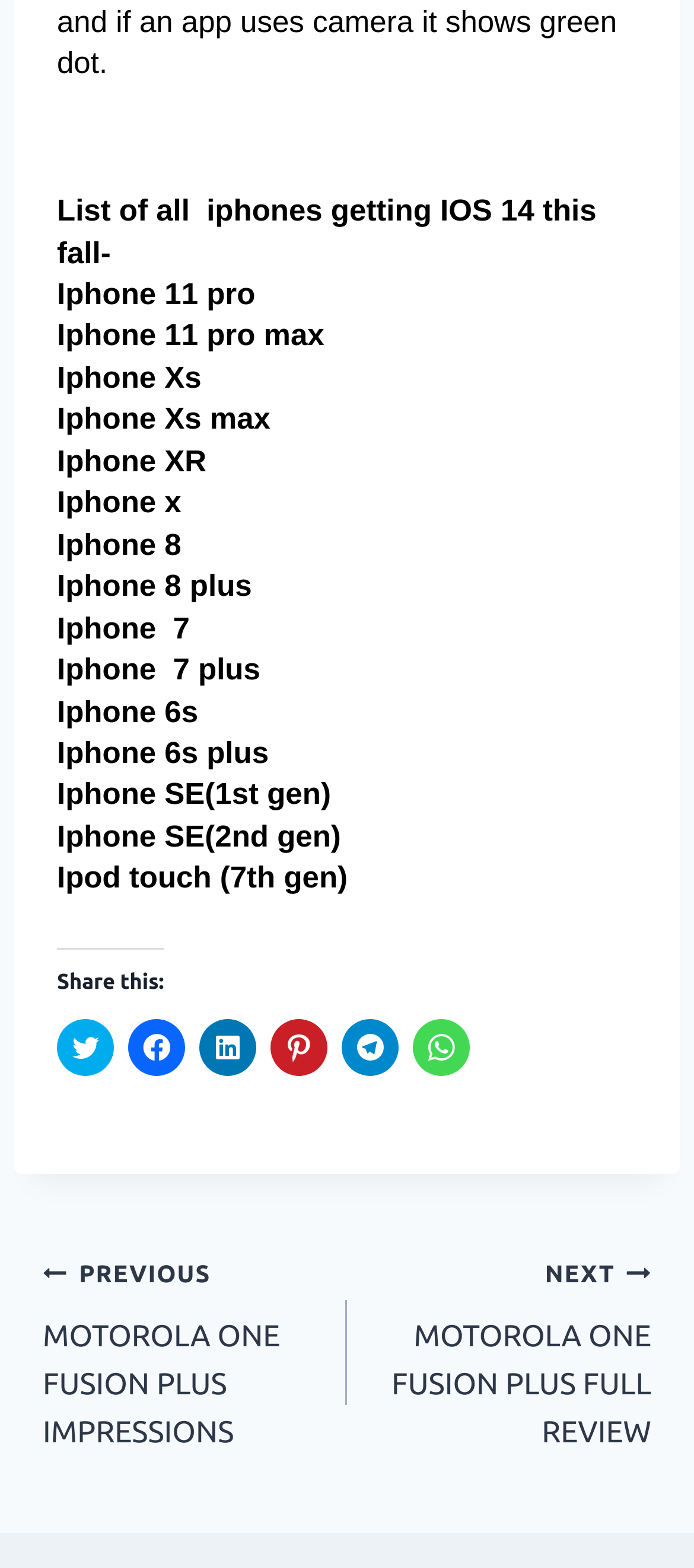Please find the bounding box coordinates of the clickable region needed to complete the following instruction: "Share on Facebook". The bounding box coordinates must consist of four float numbers between 0 and 1, i.e., [left, top, right, bottom].

[0.185, 0.649, 0.267, 0.686]